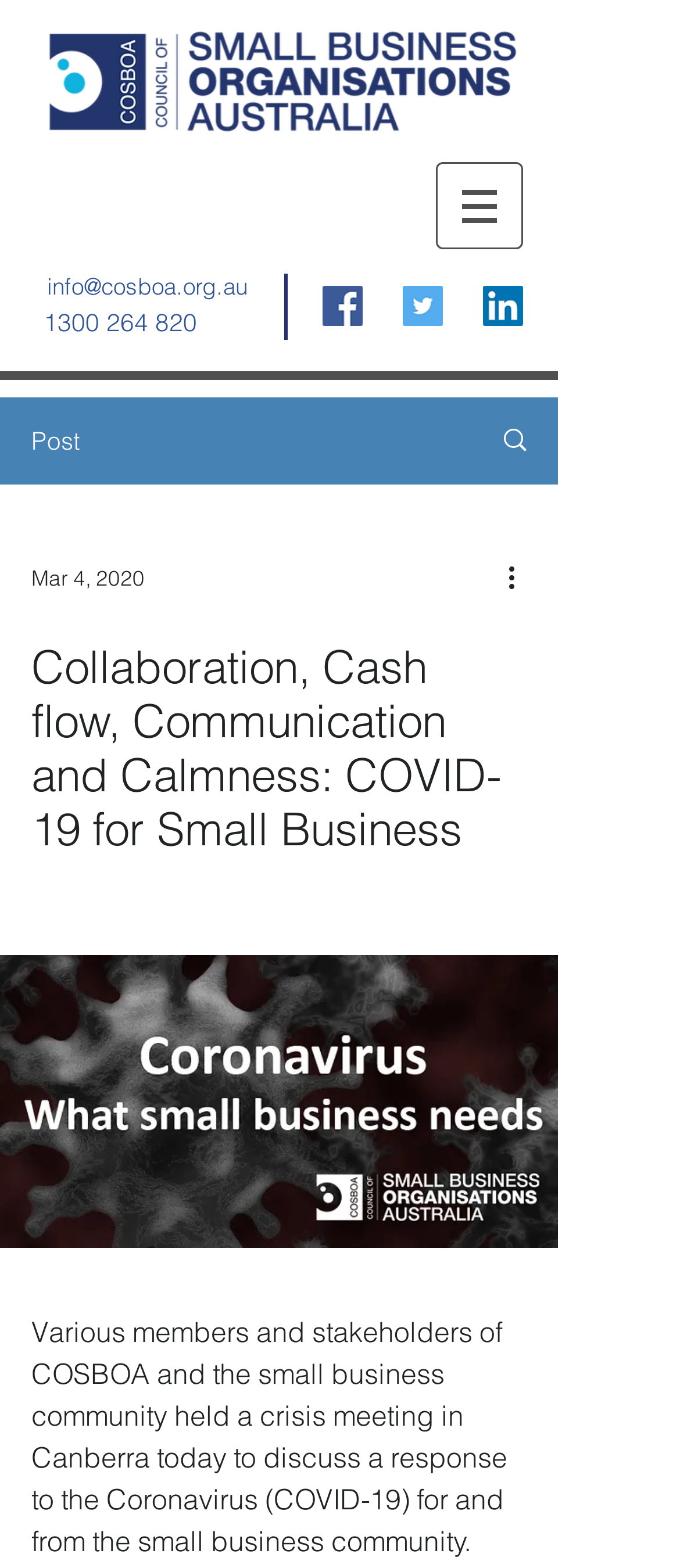Please determine the bounding box of the UI element that matches this description: aria-label="Facebook Social Icon". The coordinates should be given as (top-left x, top-left y, bottom-right x, bottom-right y), with all values between 0 and 1.

[0.474, 0.182, 0.533, 0.208]